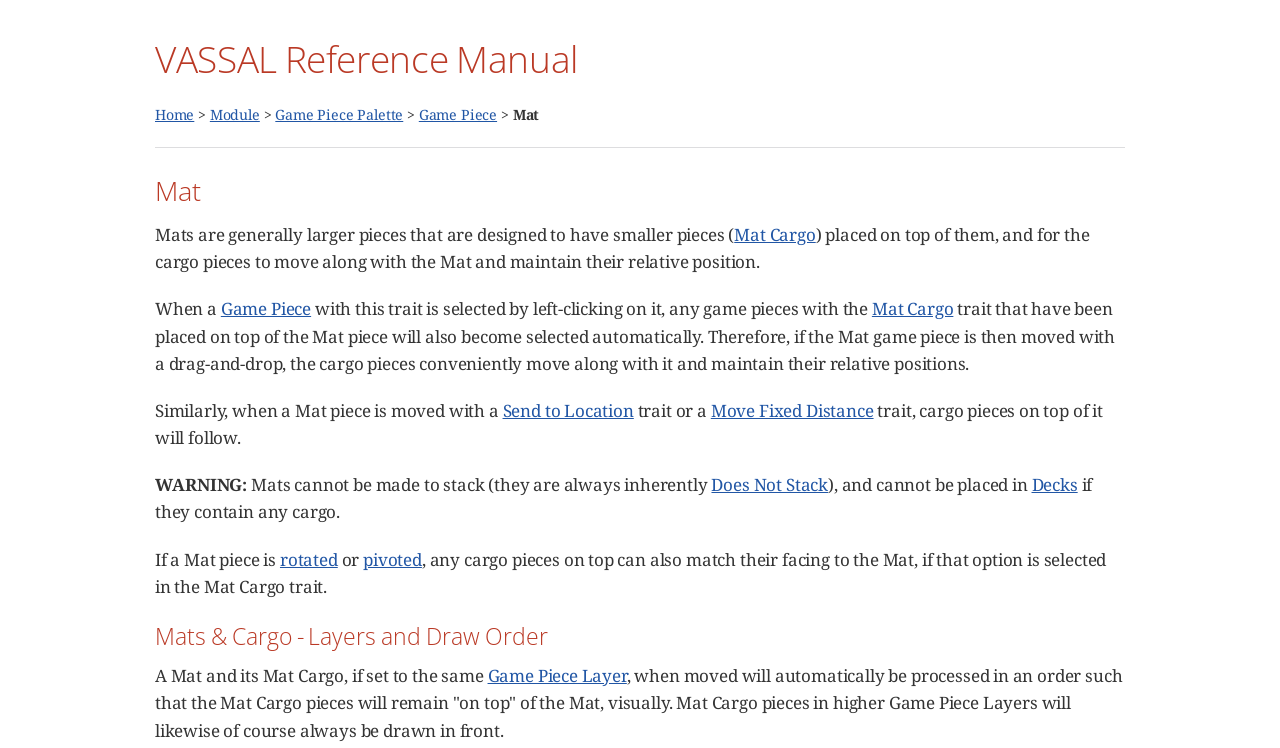Given the description "Decks", provide the bounding box coordinates of the corresponding UI element.

[0.806, 0.633, 0.842, 0.663]